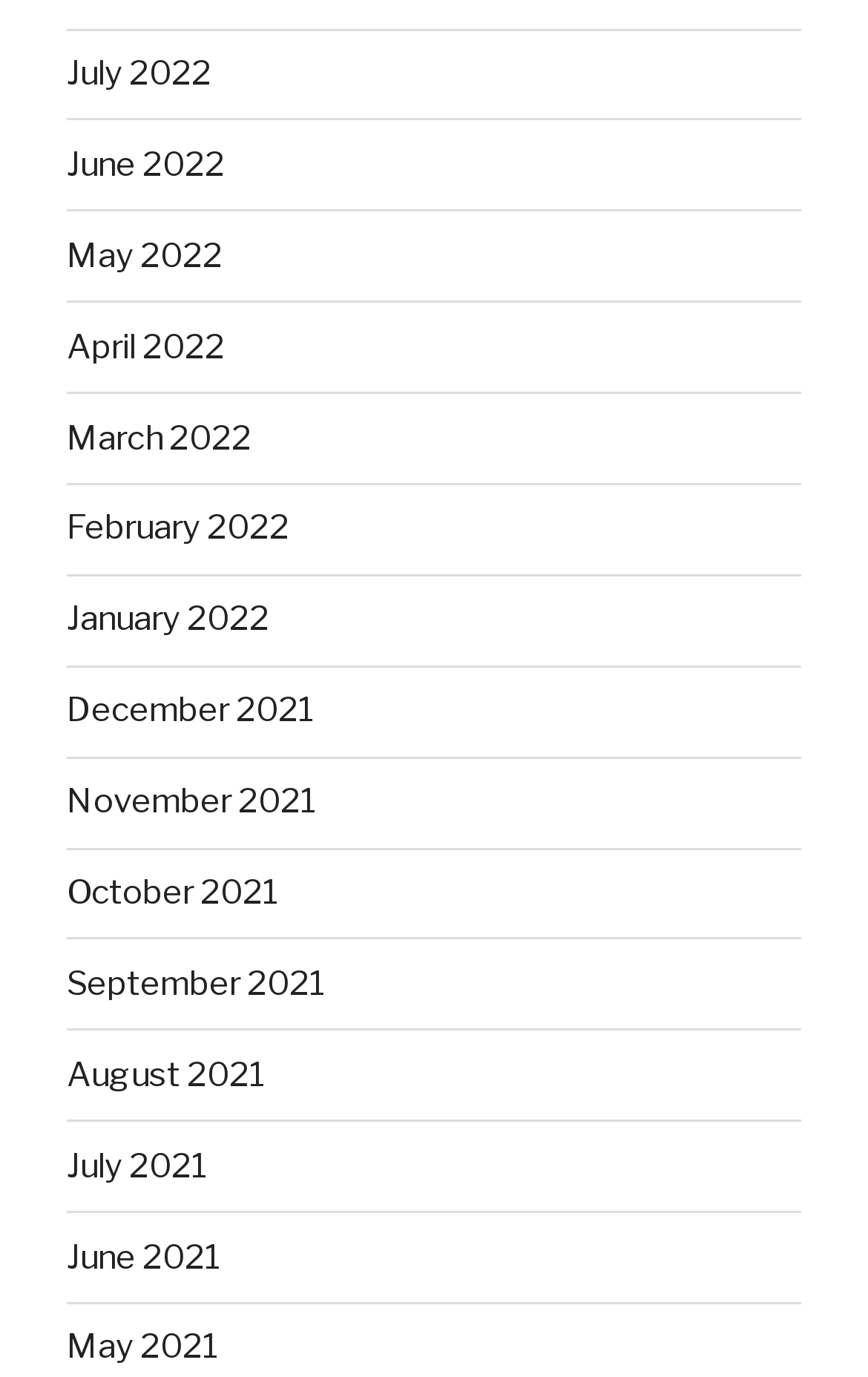Please indicate the bounding box coordinates for the clickable area to complete the following task: "view January 2022". The coordinates should be specified as four float numbers between 0 and 1, i.e., [left, top, right, bottom].

[0.077, 0.435, 0.31, 0.464]